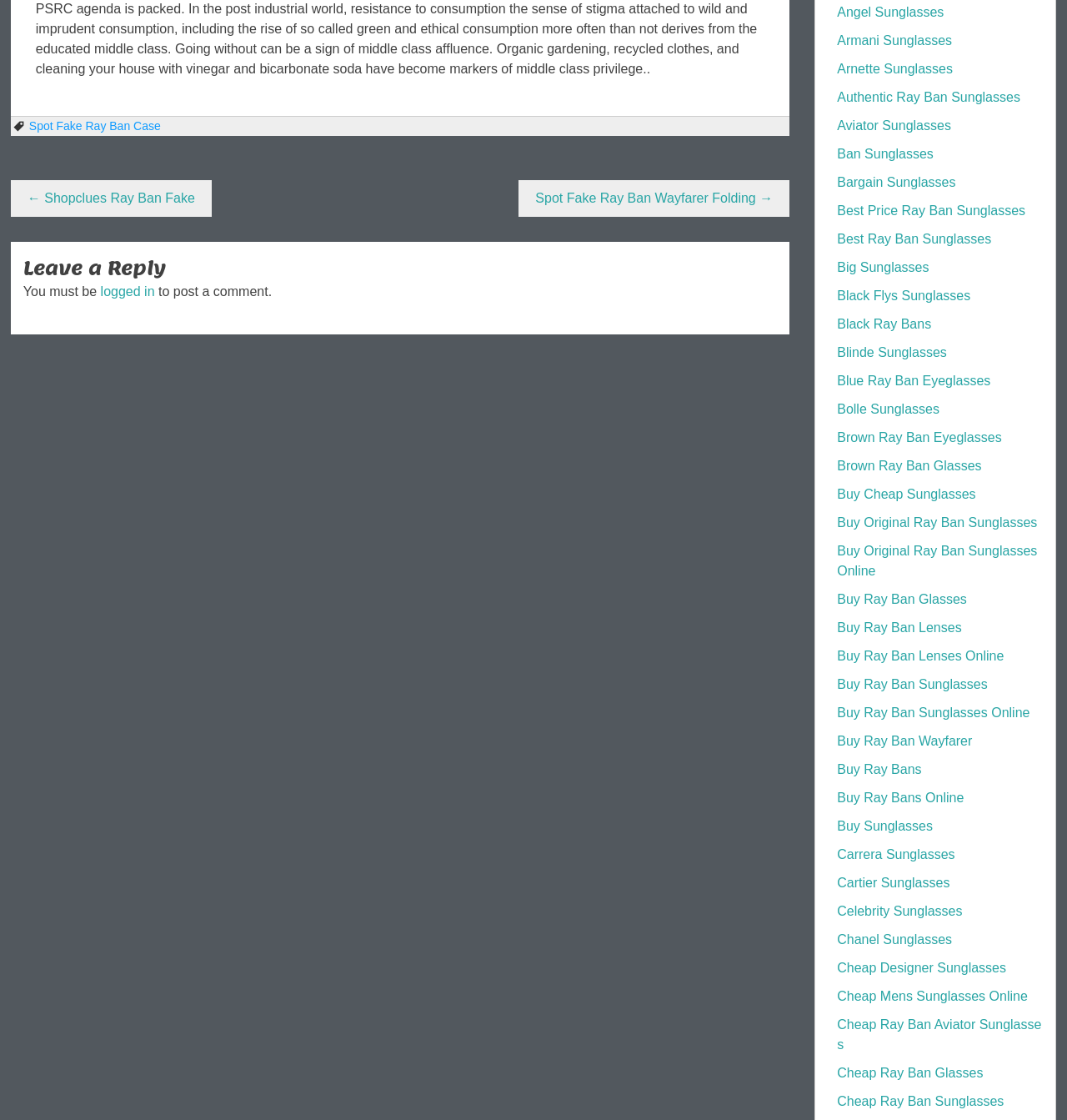What is the purpose of the links at the top of the page?
Could you answer the question in a detailed manner, providing as much information as possible?

The links at the top of the page are for navigation to different types of sunglasses, such as Angel Sunglasses, Armani Sunglasses, and so on. They are likely categorized links to help users quickly find the type of sunglasses they are looking for.